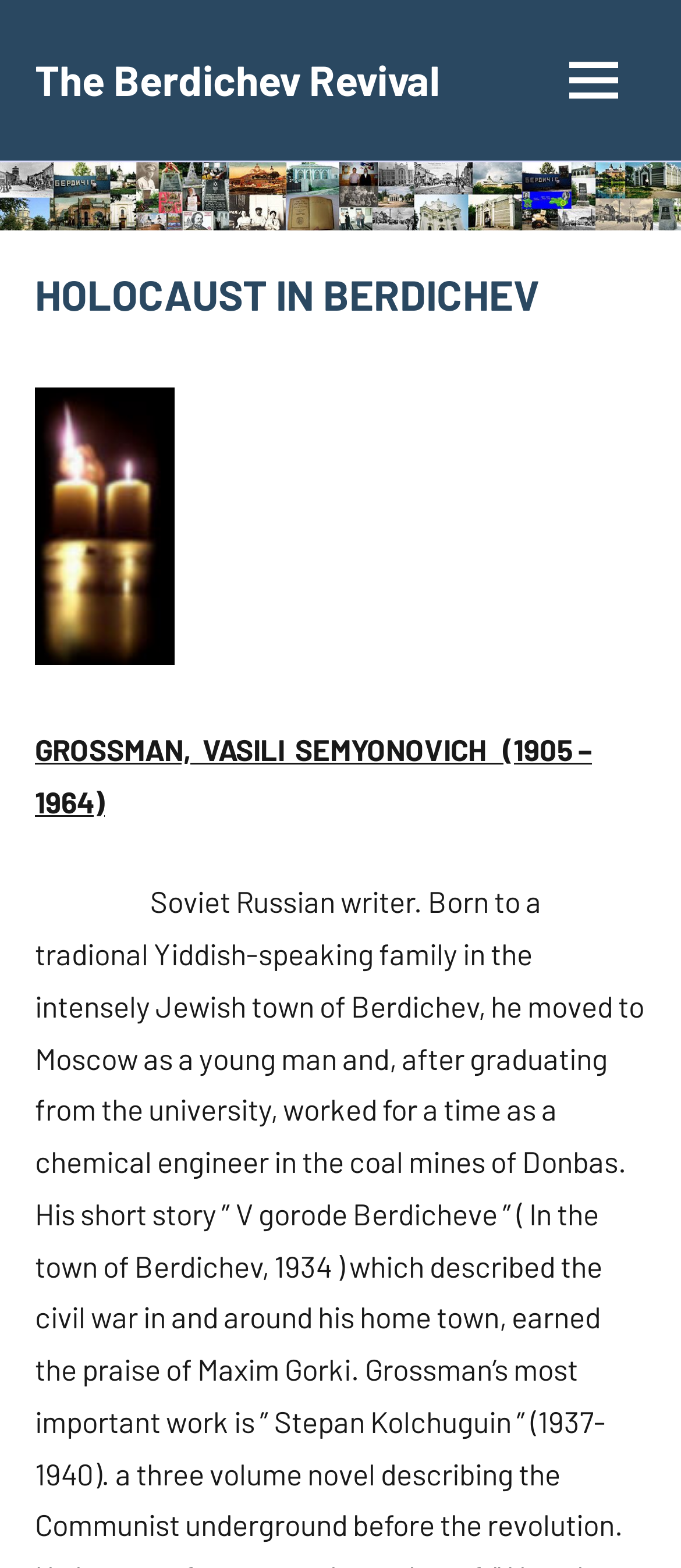Locate the UI element described as follows: "The Berdichev Revival". Return the bounding box coordinates as four float numbers between 0 and 1 in the order [left, top, right, bottom].

[0.051, 0.035, 0.646, 0.067]